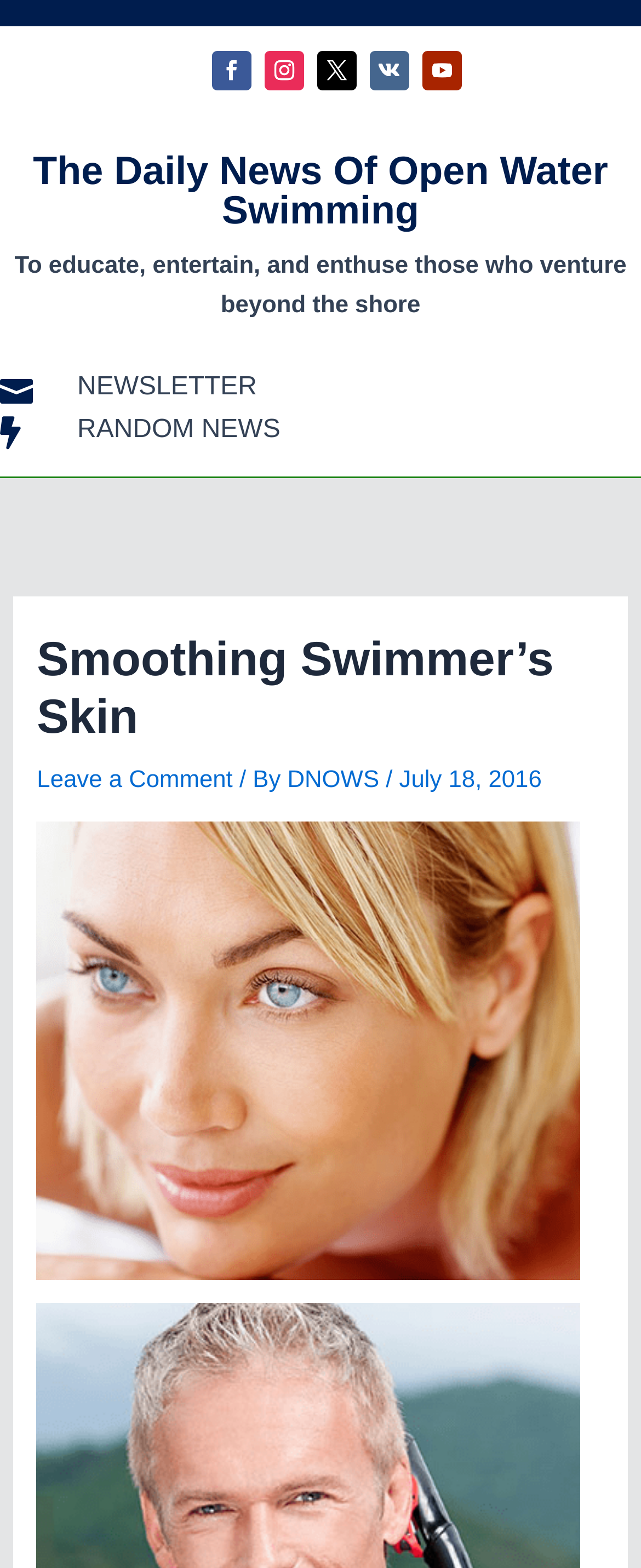Answer the question with a single word or phrase: 
How many sections are there on the webpage?

Three